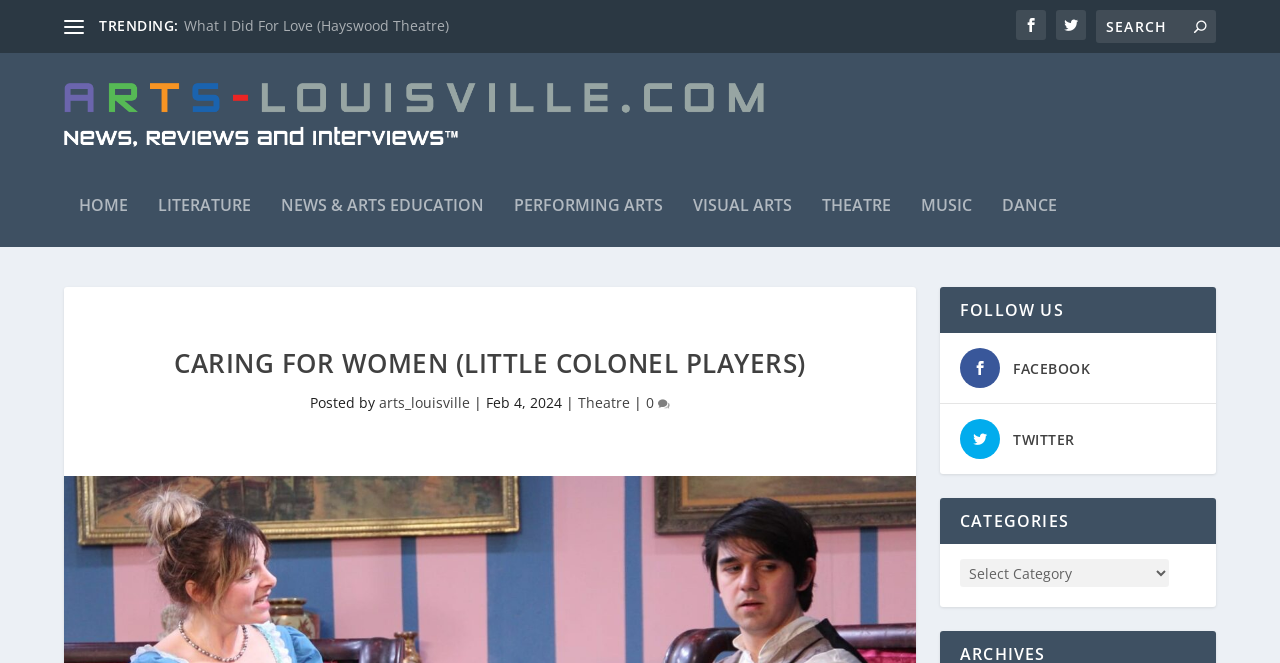Find the bounding box coordinates of the element's region that should be clicked in order to follow the given instruction: "Follow on FACEBOOK". The coordinates should consist of four float numbers between 0 and 1, i.e., [left, top, right, bottom].

[0.791, 0.541, 0.852, 0.57]